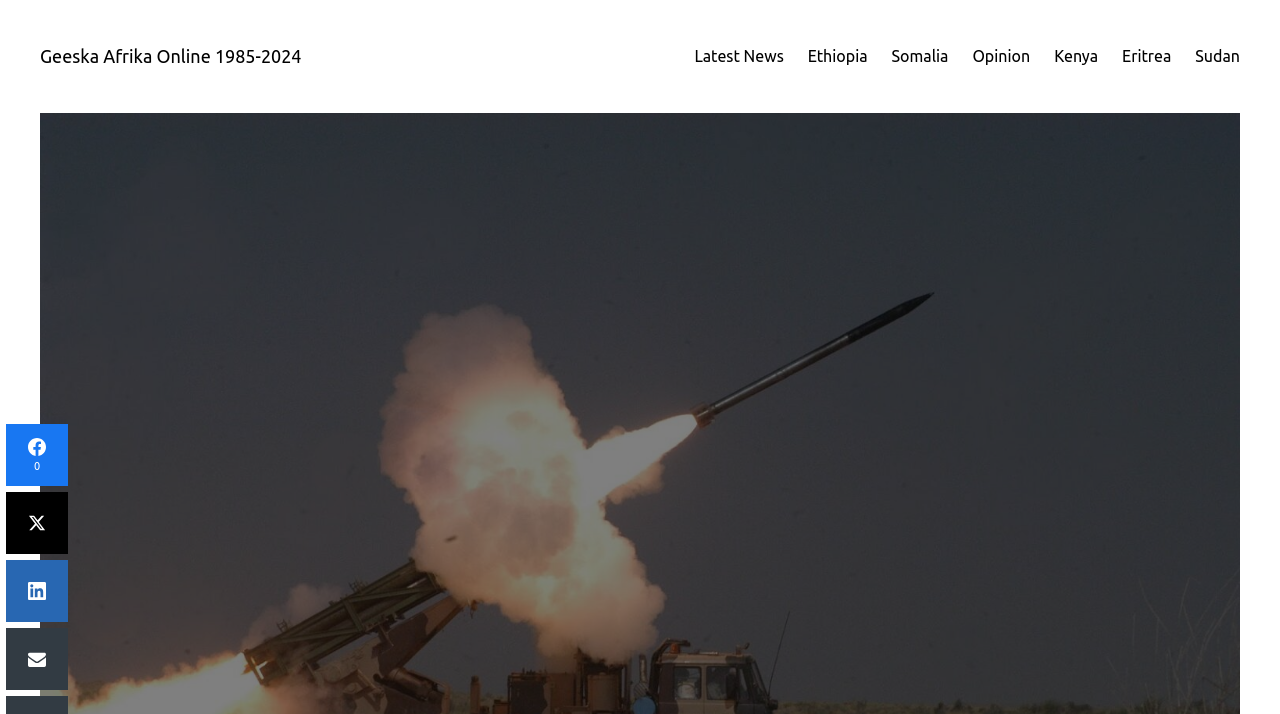By analyzing the image, answer the following question with a detailed response: What is the name of the website?

I looked at the top-left corner of the webpage and found the link 'Geeska Afrika Online 1985-2024', which suggests that the name of the website is Geeska Afrika Online.